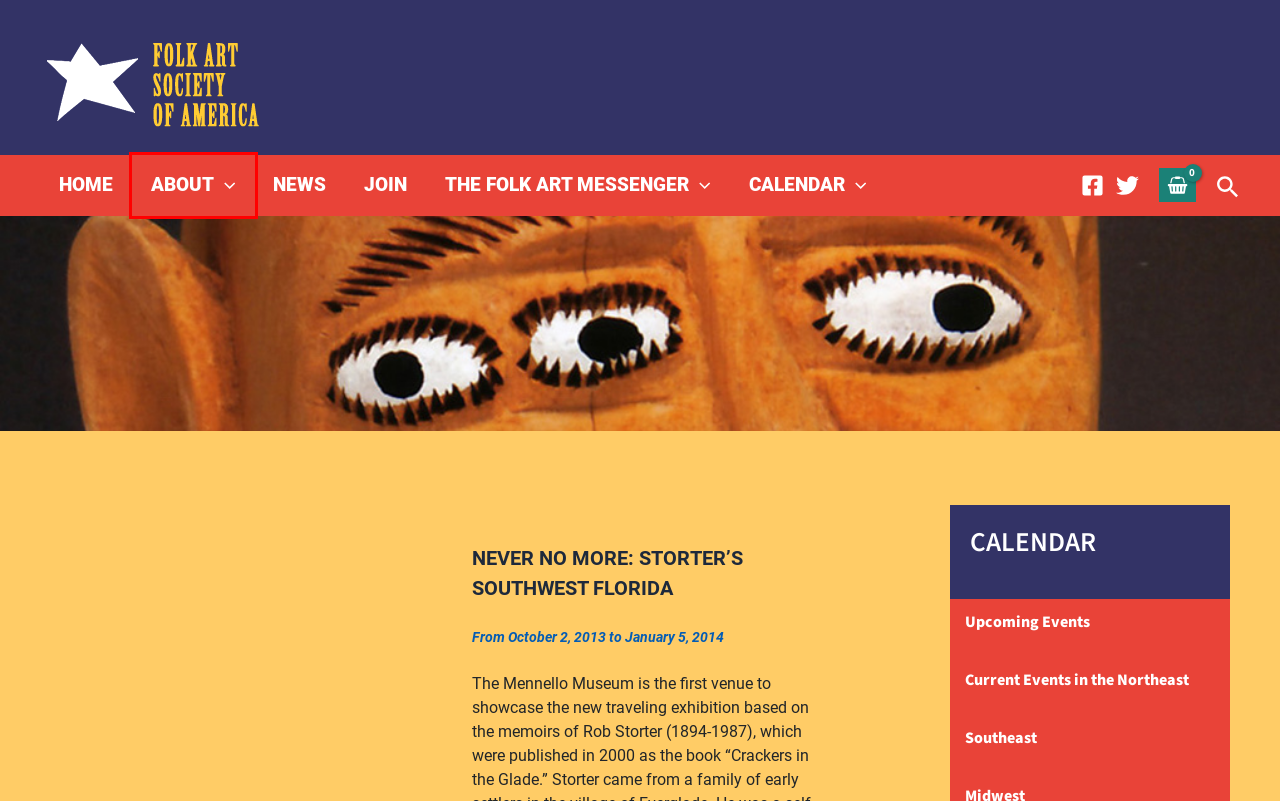You are presented with a screenshot of a webpage that includes a red bounding box around an element. Determine which webpage description best matches the page that results from clicking the element within the red bounding box. Here are the candidates:
A. Cart – Folk Art Society of America
B. Calendar – Folk Art Society of America
C. Join the Folk Art Society – Folk Art Society of America
D. Folk Art Society of America
E. THE FOLK ART MESSENGER – Folk Art Society of America
F. About the Folk Art Society – Folk Art Society of America
G. Current Events in the Northeast – Folk Art Society of America
H. News – Folk Art Society of America

F